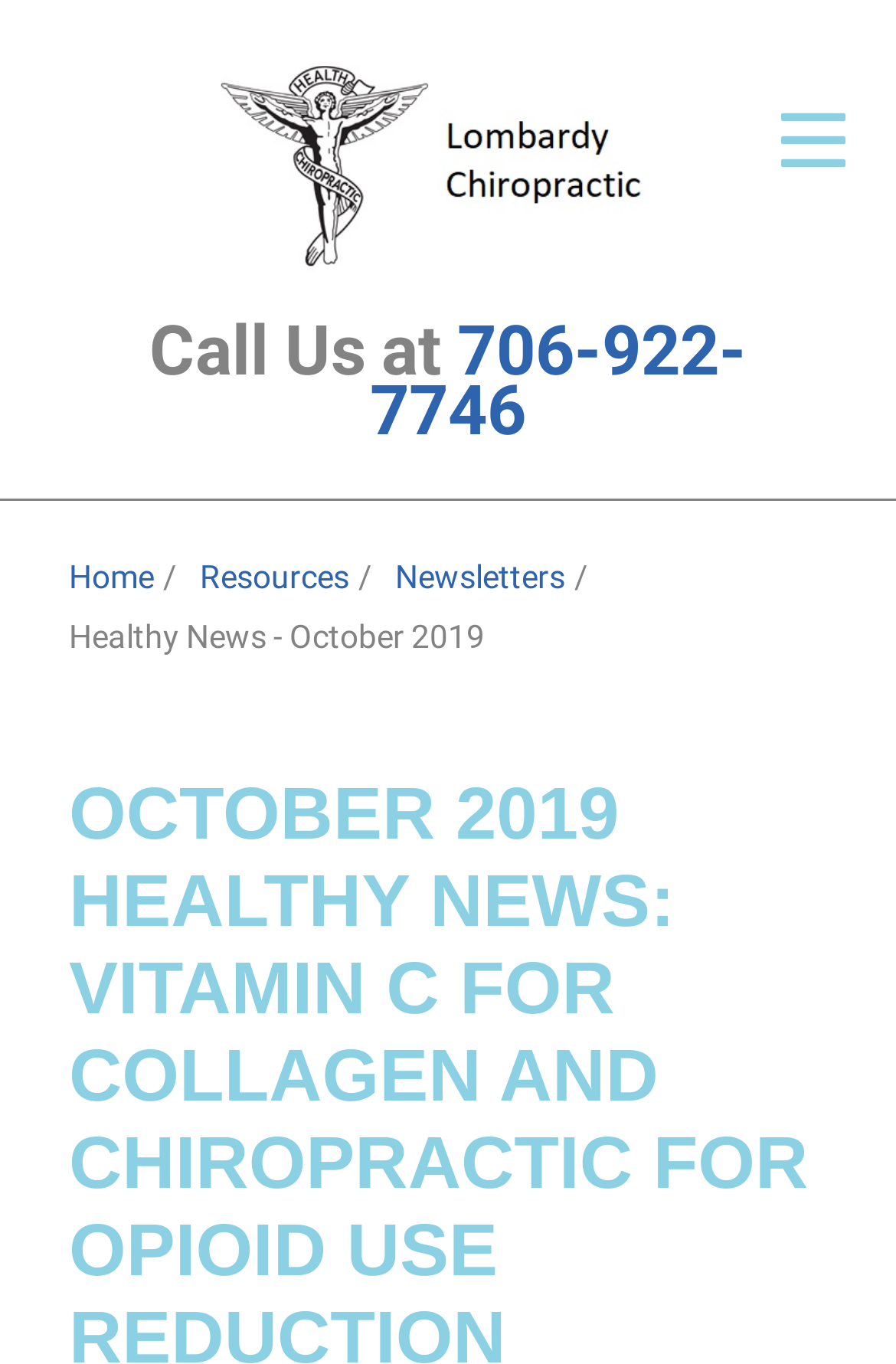Please find and give the text of the main heading on the webpage.

OCTOBER 2019 HEALTHY NEWS: VITAMIN C FOR COLLAGEN AND CHIROPRACTIC FOR OPIOID USE REDUCTION